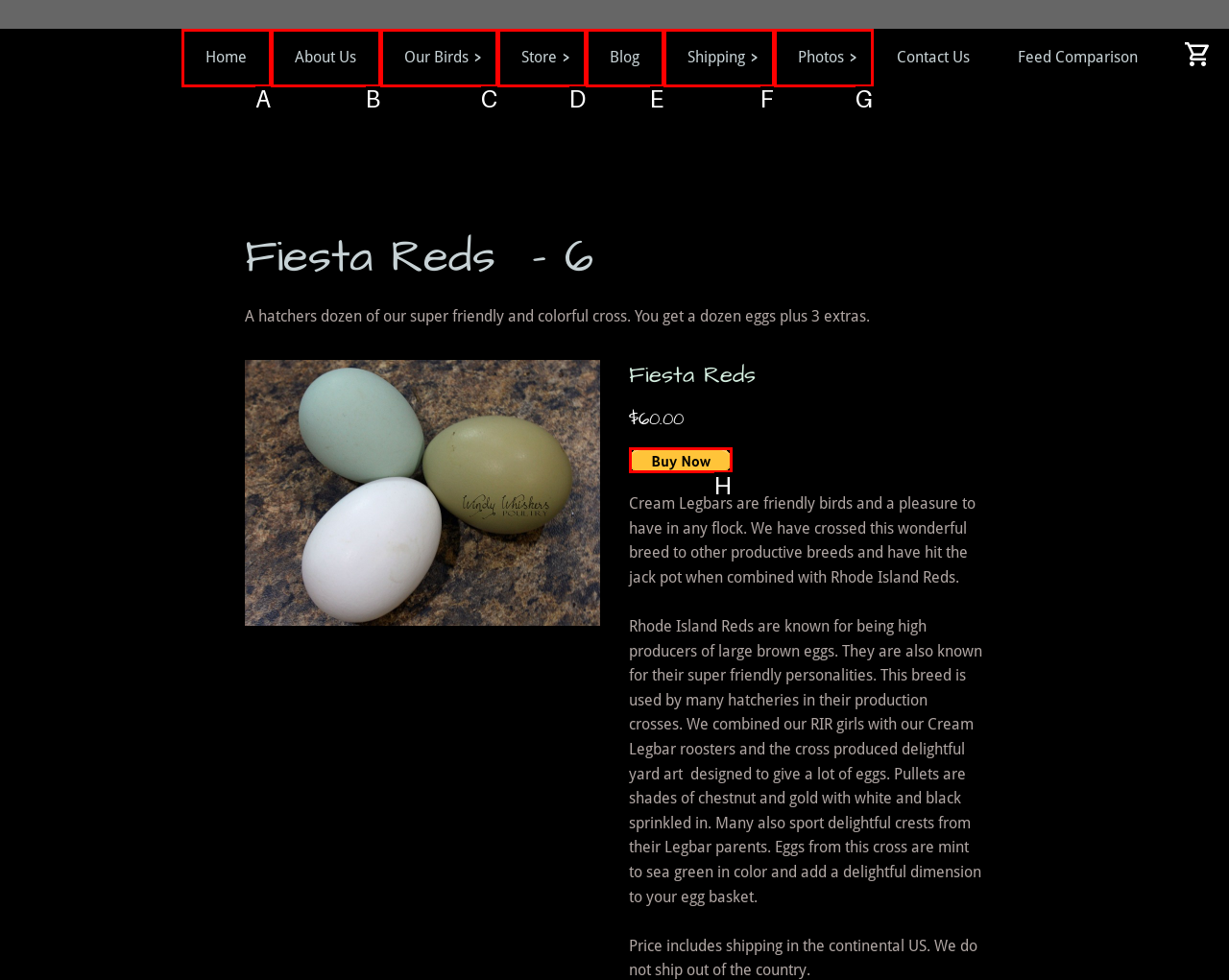Select the appropriate option that fits: Shipping
Reply with the letter of the correct choice.

F